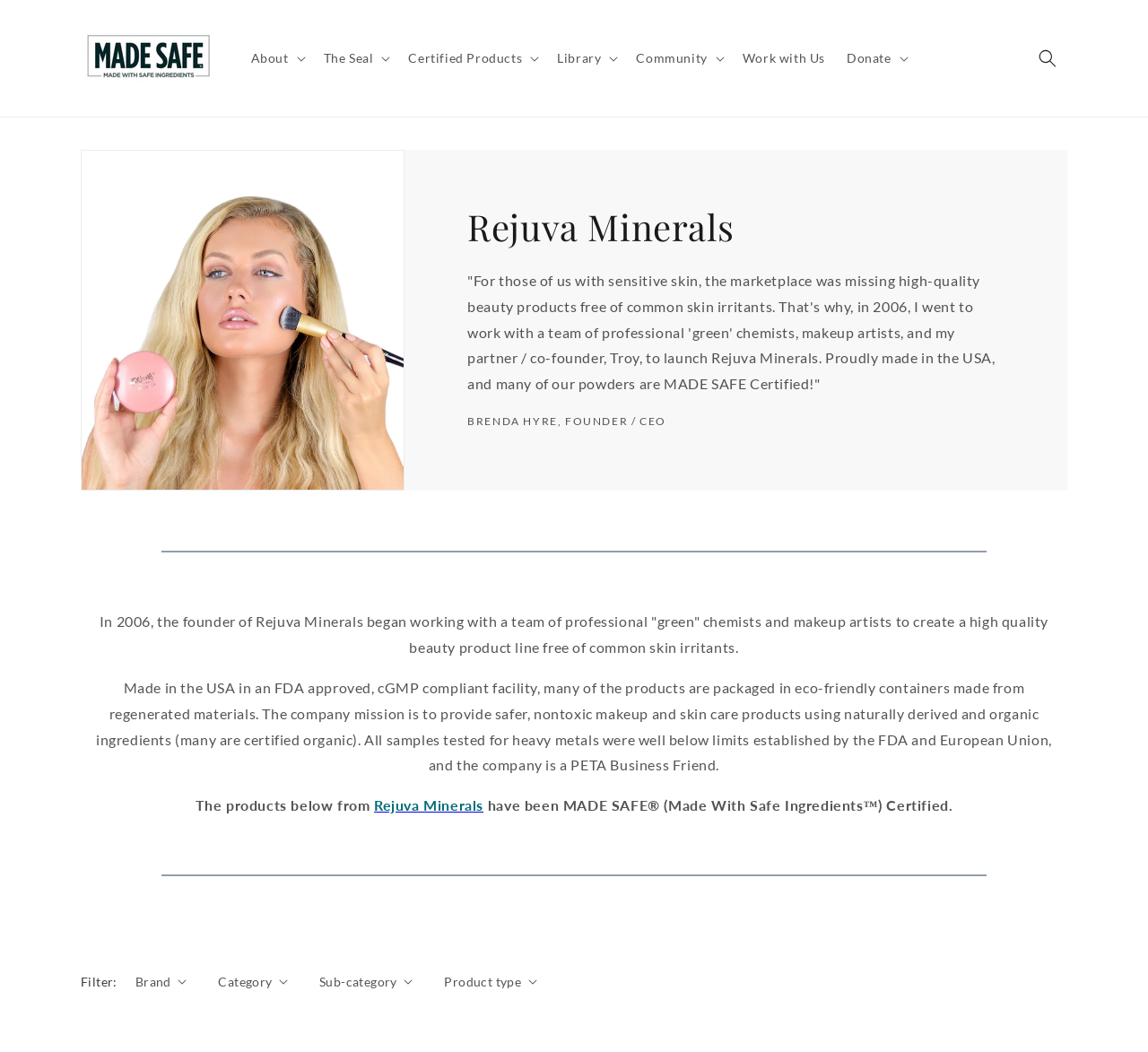Offer a detailed explanation of the webpage layout and contents.

This webpage is about Rejuva Minerals, a company that offers high-quality beauty products free of common skin irritants. At the top, there is a navigation menu with buttons for "About", "The Seal", "Certified Products", "Library", "Community", and "Donate". On the right side of the navigation menu, there is a "Work with Us" link and a "Search" button.

Below the navigation menu, there is a heading that reads "Rejuva Minerals" followed by a paragraph about the company's mission to provide safer, non-toxic makeup and skin care products using naturally derived and organic ingredients. The founder's quote is also displayed, explaining how the company was founded in 2006 to address the need for high-quality beauty products for people with sensitive skin.

Further down, there is a section that describes the company's products, stating that they are made in the USA in an FDA-approved facility and packaged in eco-friendly containers. The text also mentions that the company is a PETA Business Friend and that all samples tested for heavy metals were well below limits established by the FDA and European Union.

The main content of the page is a list of products that have been MADE SAFE Certified, with a heading that reads "The products below from Rejuva Minerals have been MADE SAFE Certified." Below this heading, there is a filter section with buttons for "Brand", "Category", "Sub-category", and "Product type" that allow users to narrow down the list of products.

Overall, the webpage provides an overview of Rejuva Minerals, its mission, and its products, with a focus on the MADE SAFE Certified products.